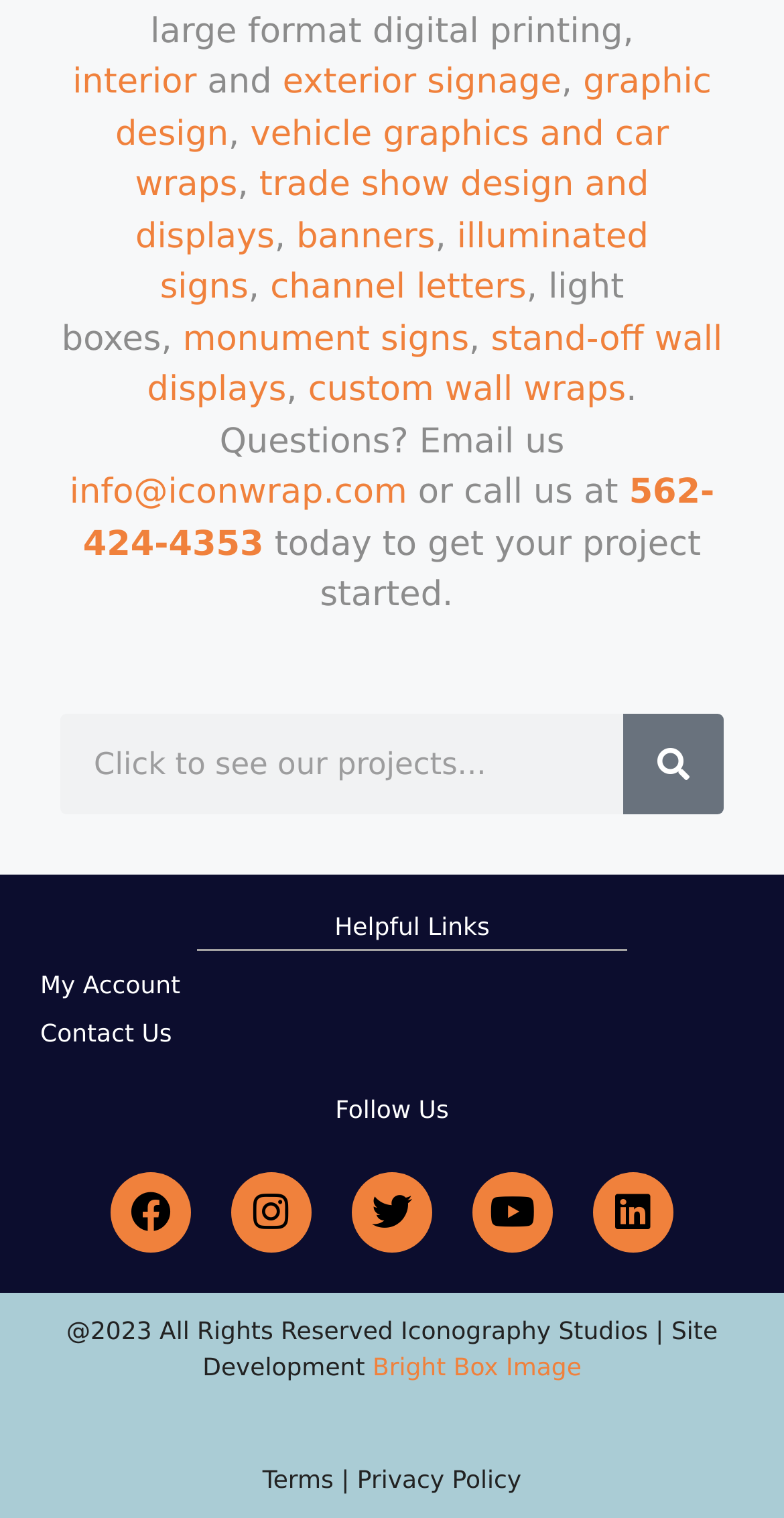What types of signage are offered?
Refer to the image and give a detailed answer to the question.

Based on the links provided on the webpage, it appears that the company offers various types of signage, including interior signage, exterior signage, and illuminated signs. This can be inferred from the links 'interior', 'exterior signage', and 'illuminated signs'.